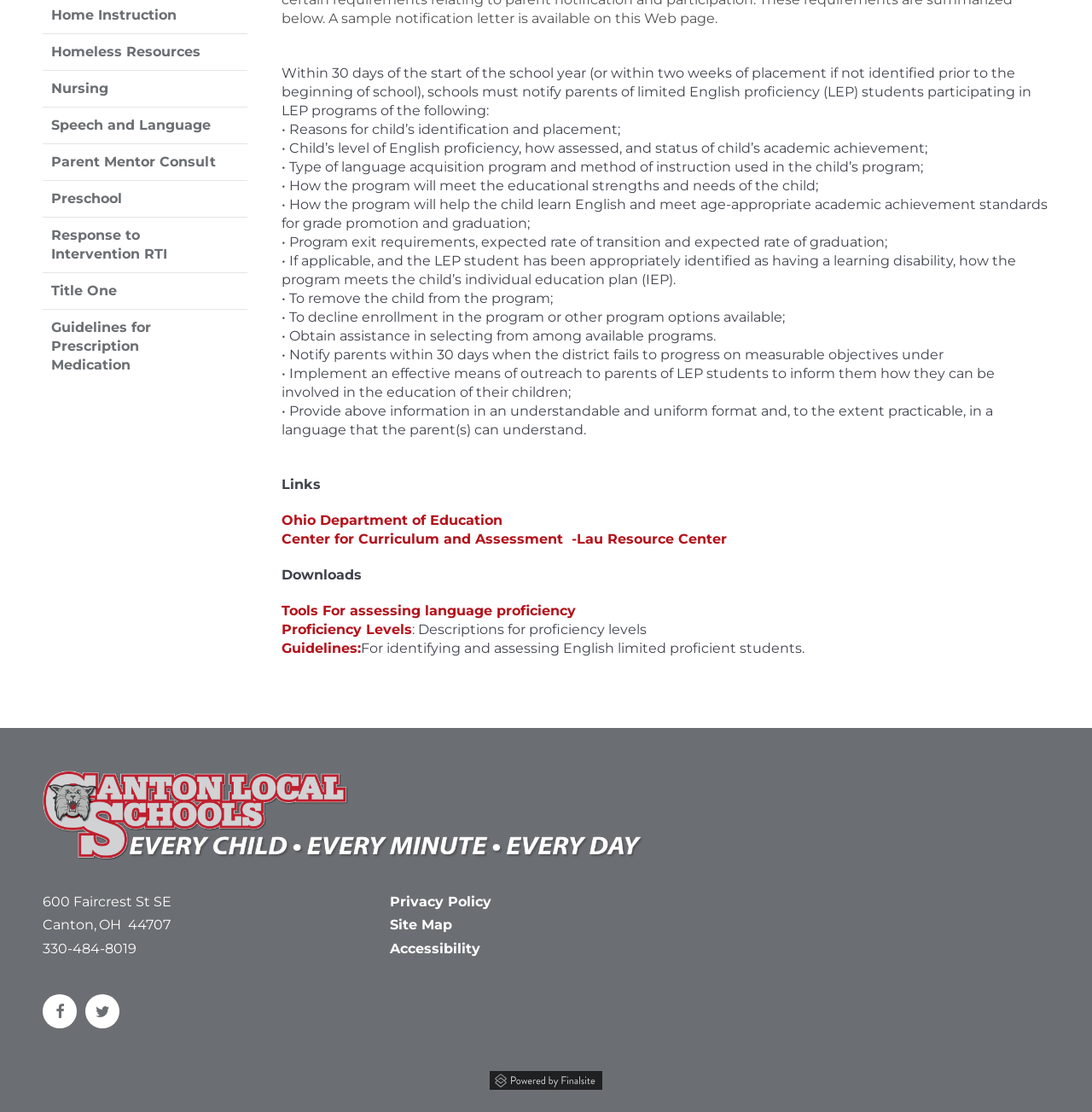Based on the element description: "alt="Canton Local School District"", identify the UI element and provide its bounding box coordinates. Use four float numbers between 0 and 1, [left, top, right, bottom].

[0.039, 0.693, 0.591, 0.777]